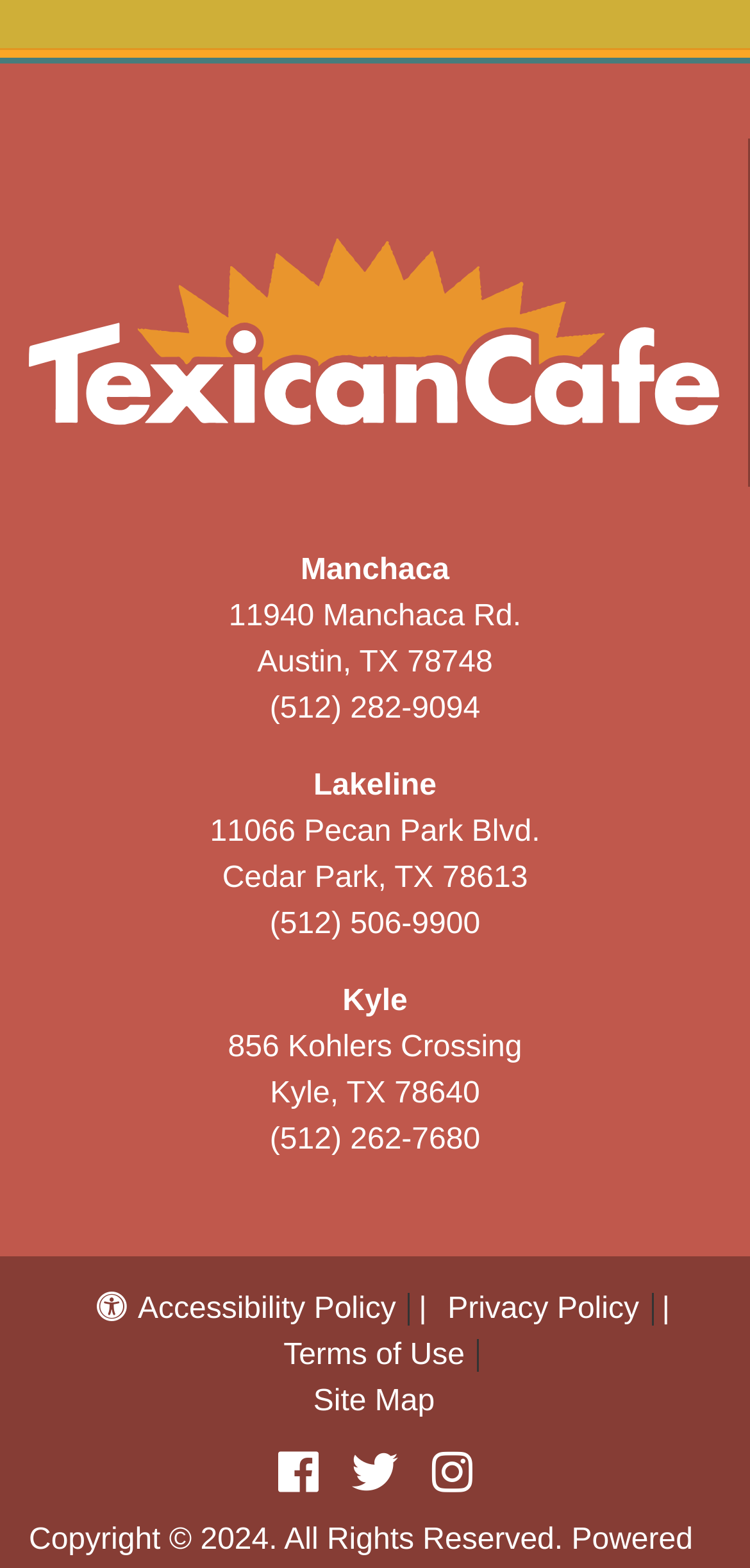Given the element description "Terms of Use", identify the bounding box of the corresponding UI element.

[0.361, 0.854, 0.639, 0.875]